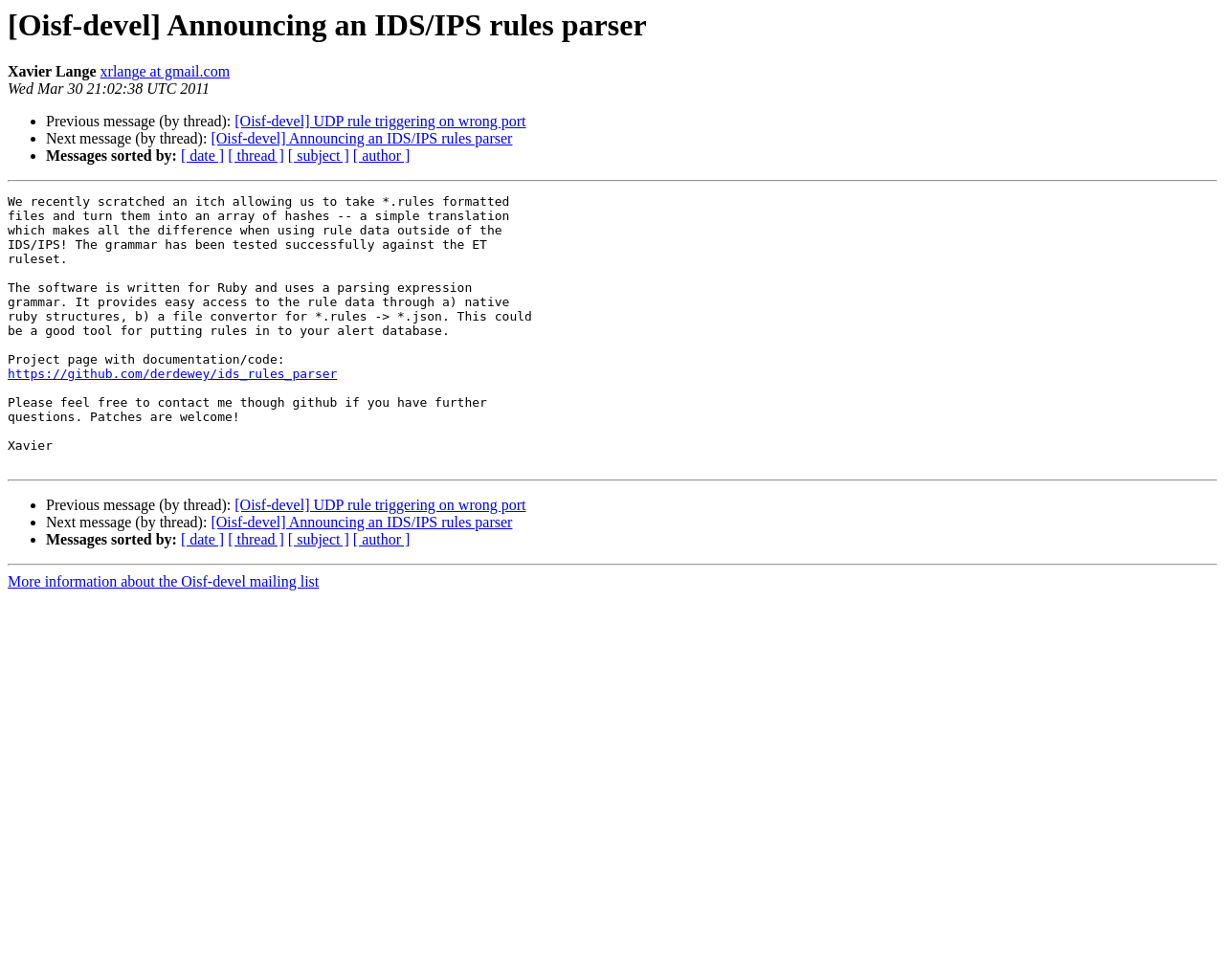Please identify the bounding box coordinates of the region to click in order to complete the given instruction: "View previous message". The coordinates should be four float numbers between 0 and 1, i.e., [left, top, right, bottom].

[0.192, 0.116, 0.429, 0.132]